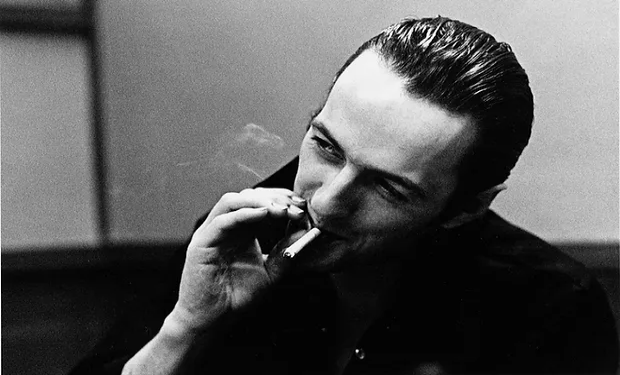What is Joe Strummer holding in his right hand?
Answer the question based on the image using a single word or a brief phrase.

A cigarette